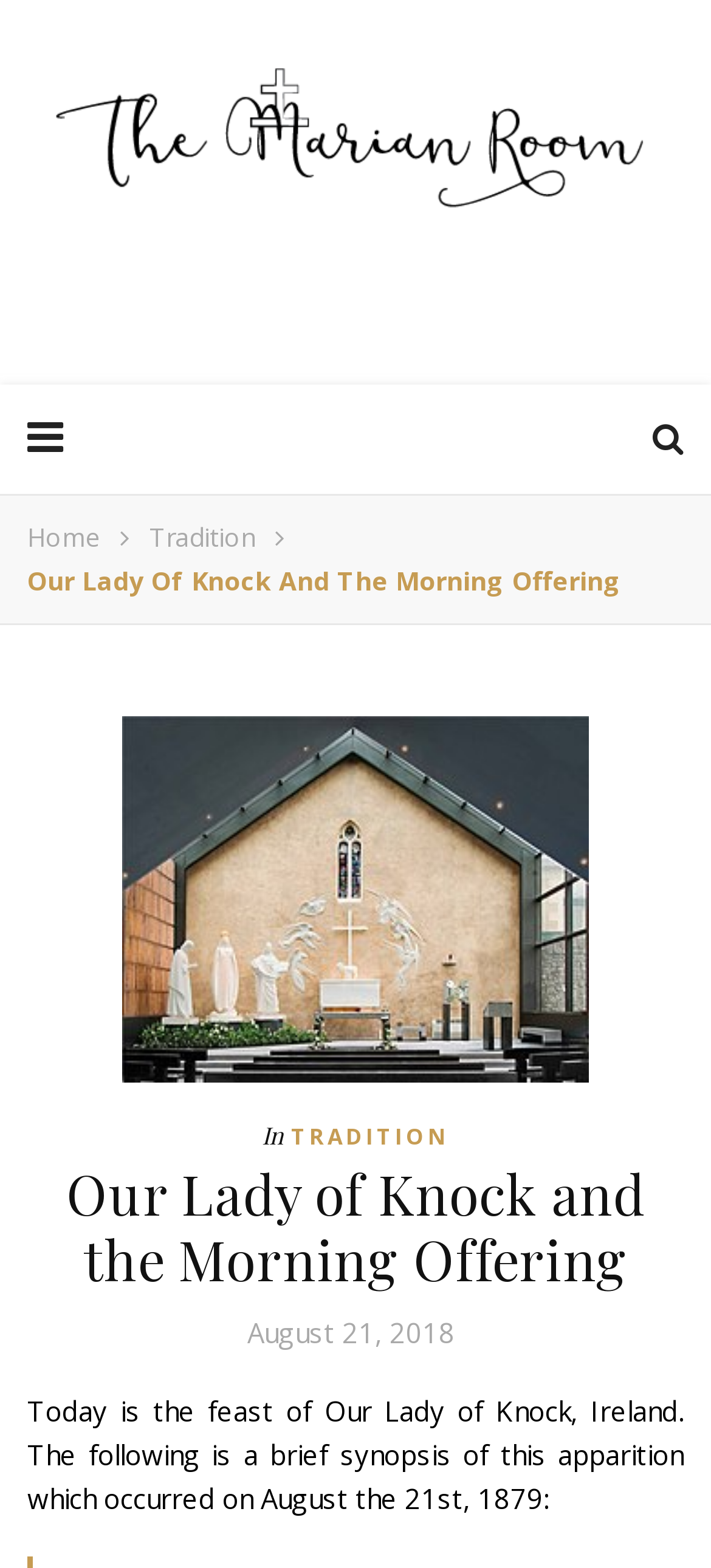Construct a comprehensive description capturing every detail on the webpage.

The webpage is about Our Lady of Knock, Ireland, and the Morning Offering. At the top, there is a logo image and a link to "The Marian Room" that spans the entire width of the page. Below this, there are three links: "Home" on the left, "Tradition" in the middle, and an empty space on the right. 

The main title "Our Lady of Knock and the Morning Offering" is prominently displayed in a strong font, taking up most of the width of the page. 

Below the title, there is a section with a header that contains the text "In" and a link to "TRADITION". This section also includes a heading with the same title as the main title, and a date "August 21, 2018". 

Finally, there is a paragraph of text that provides a brief synopsis of the apparition of Our Lady of Knock, which occurred on August 21st, 1879. This text is located at the bottom of the page.